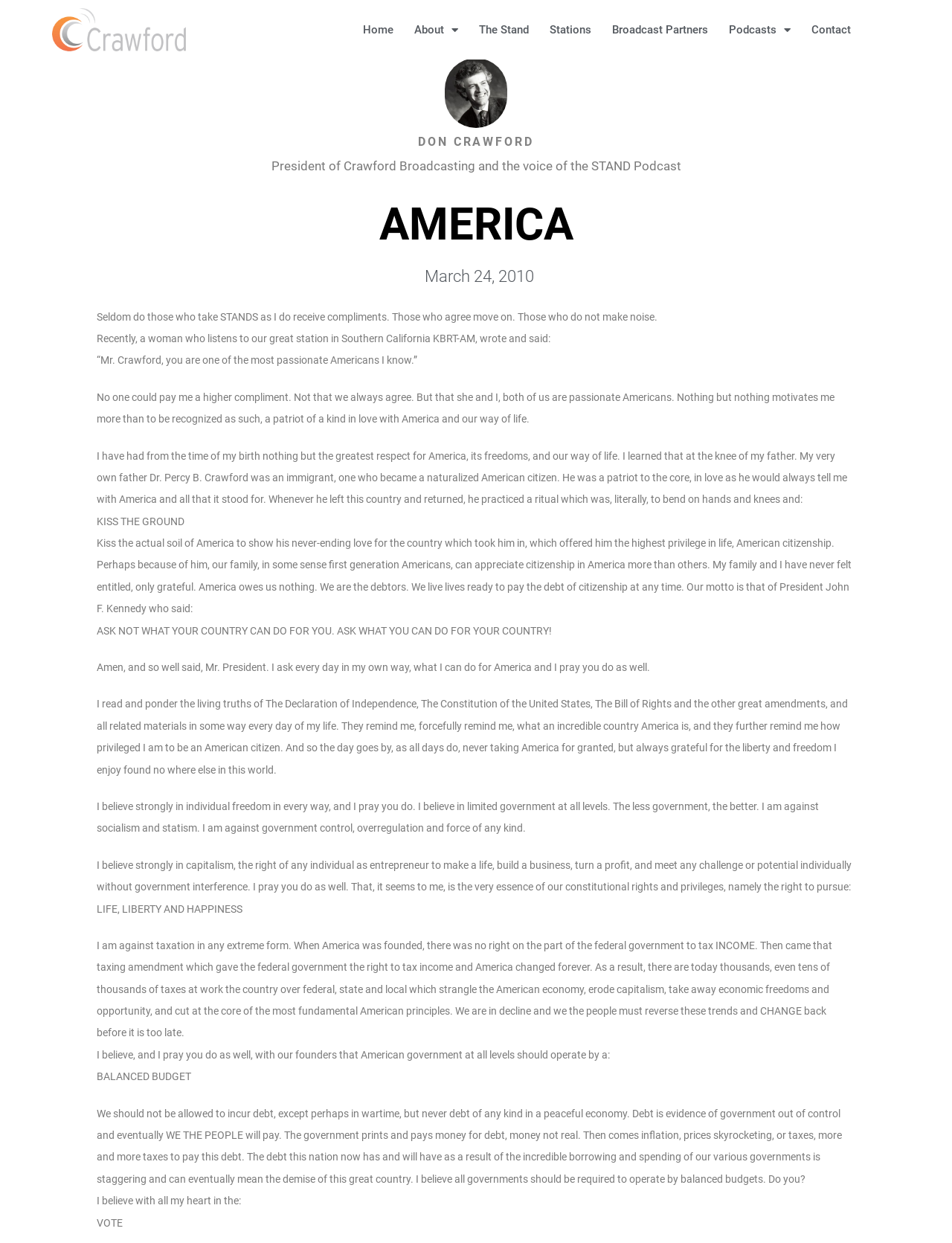How many links are there in the top navigation menu?
Answer the question using a single word or phrase, according to the image.

5